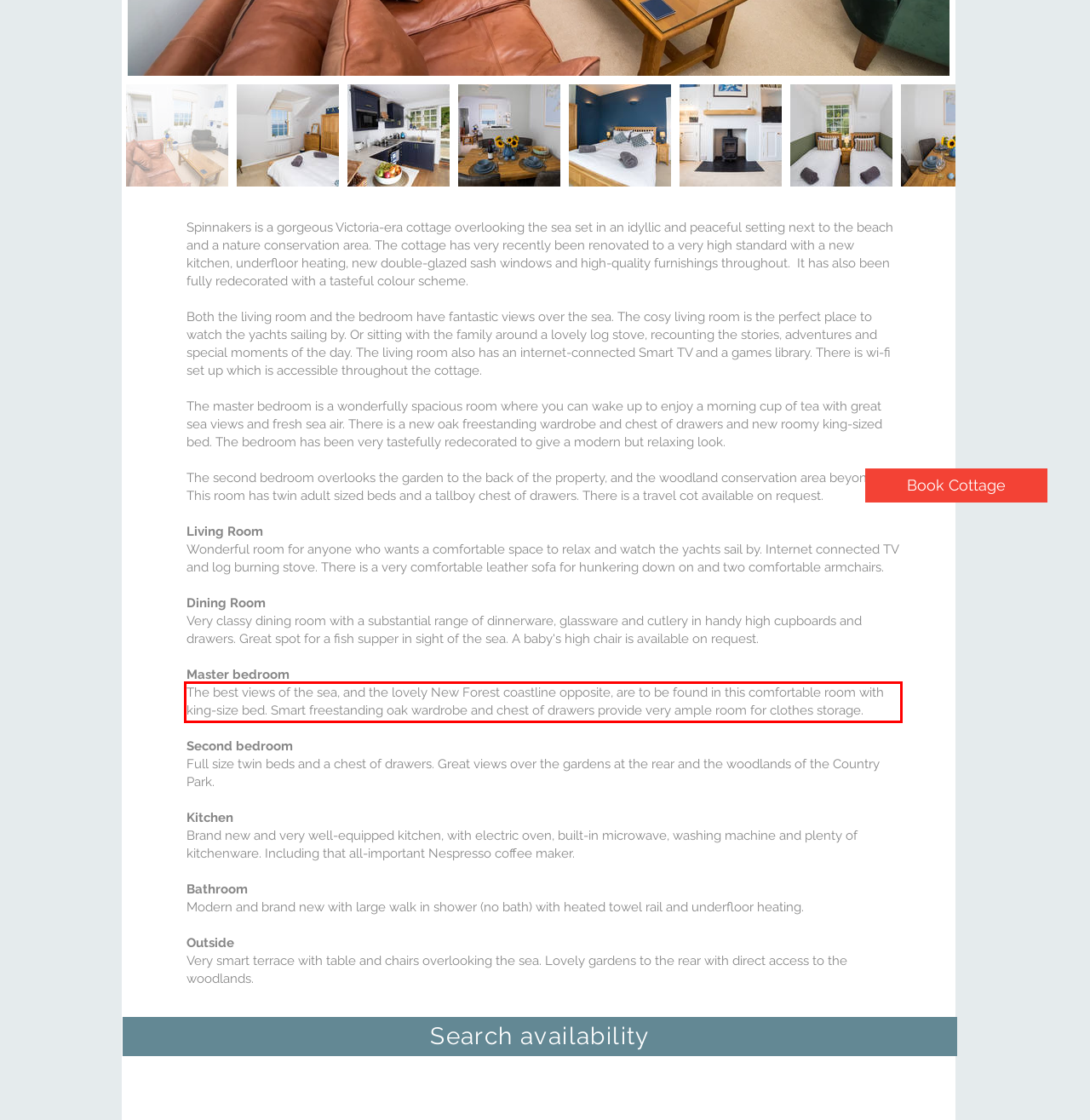Using OCR, extract the text content found within the red bounding box in the given webpage screenshot.

The best views of the sea, and the lovely New Forest coastline opposite, are to be found in this comfortable room with king-size bed. Smart freestanding oak wardrobe and chest of drawers provide very ample room for clothes storage.